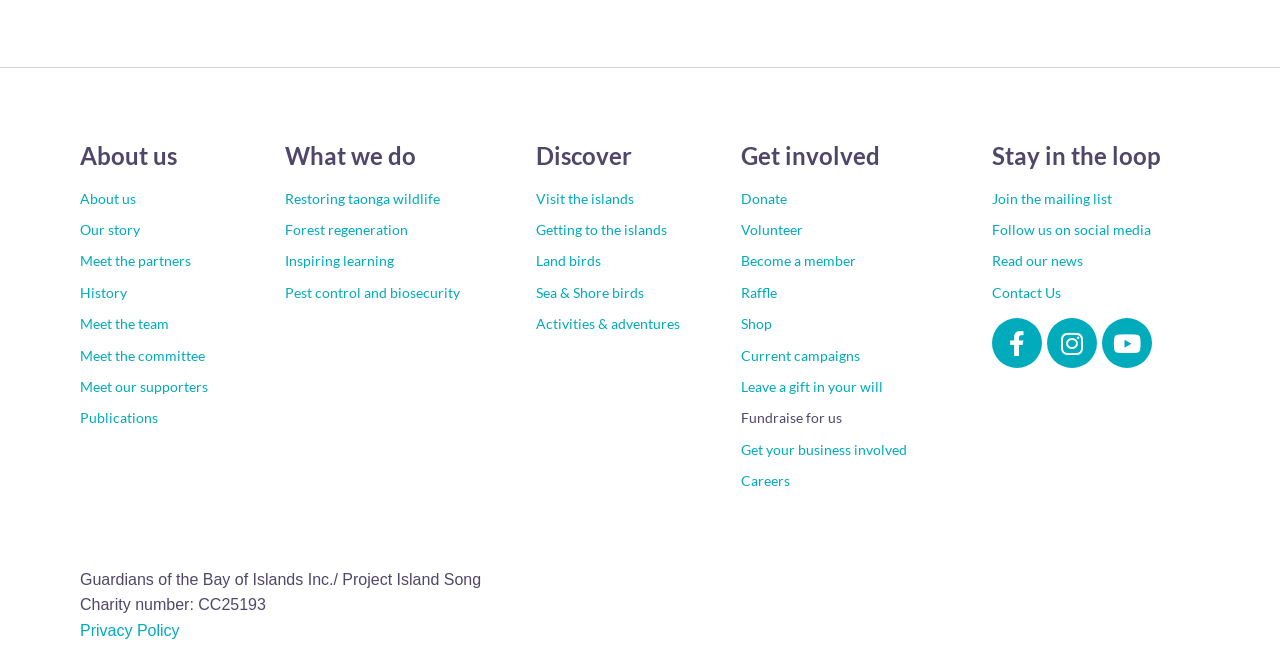Locate the bounding box coordinates of the segment that needs to be clicked to meet this instruction: "Learn about the organization's story".

[0.062, 0.273, 0.207, 0.32]